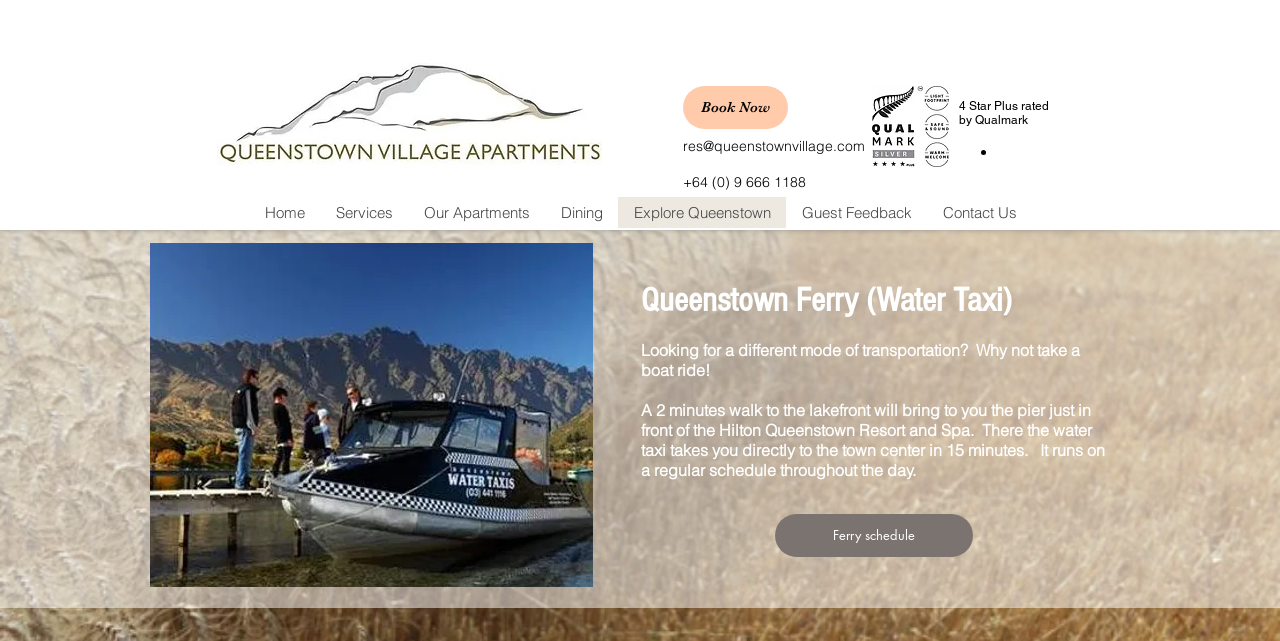How many navigation links are there in the site navigation?
From the screenshot, supply a one-word or short-phrase answer.

7